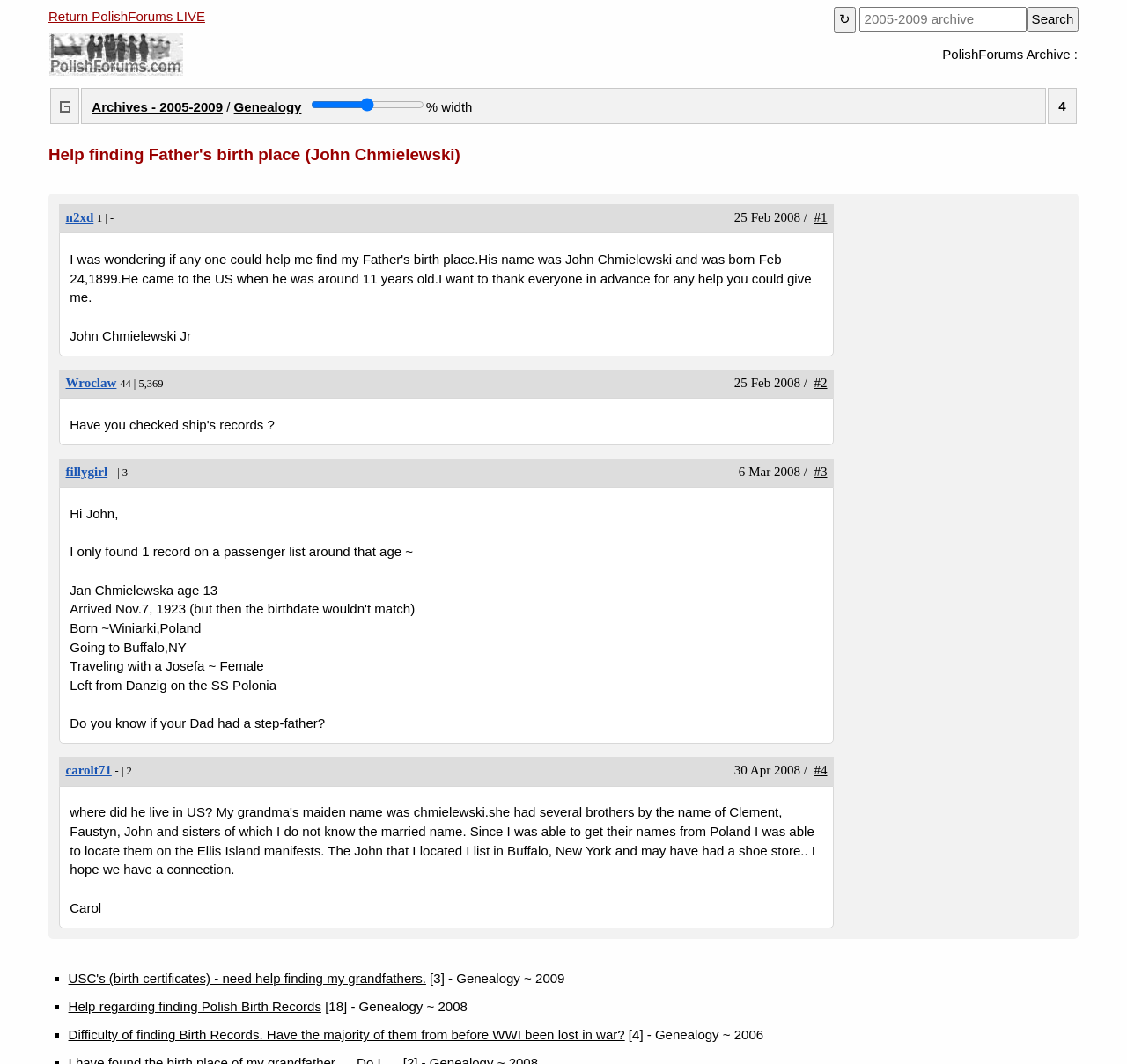Answer briefly with one word or phrase:
What is the name of the person who started the first thread?

John Chmielewski Jr